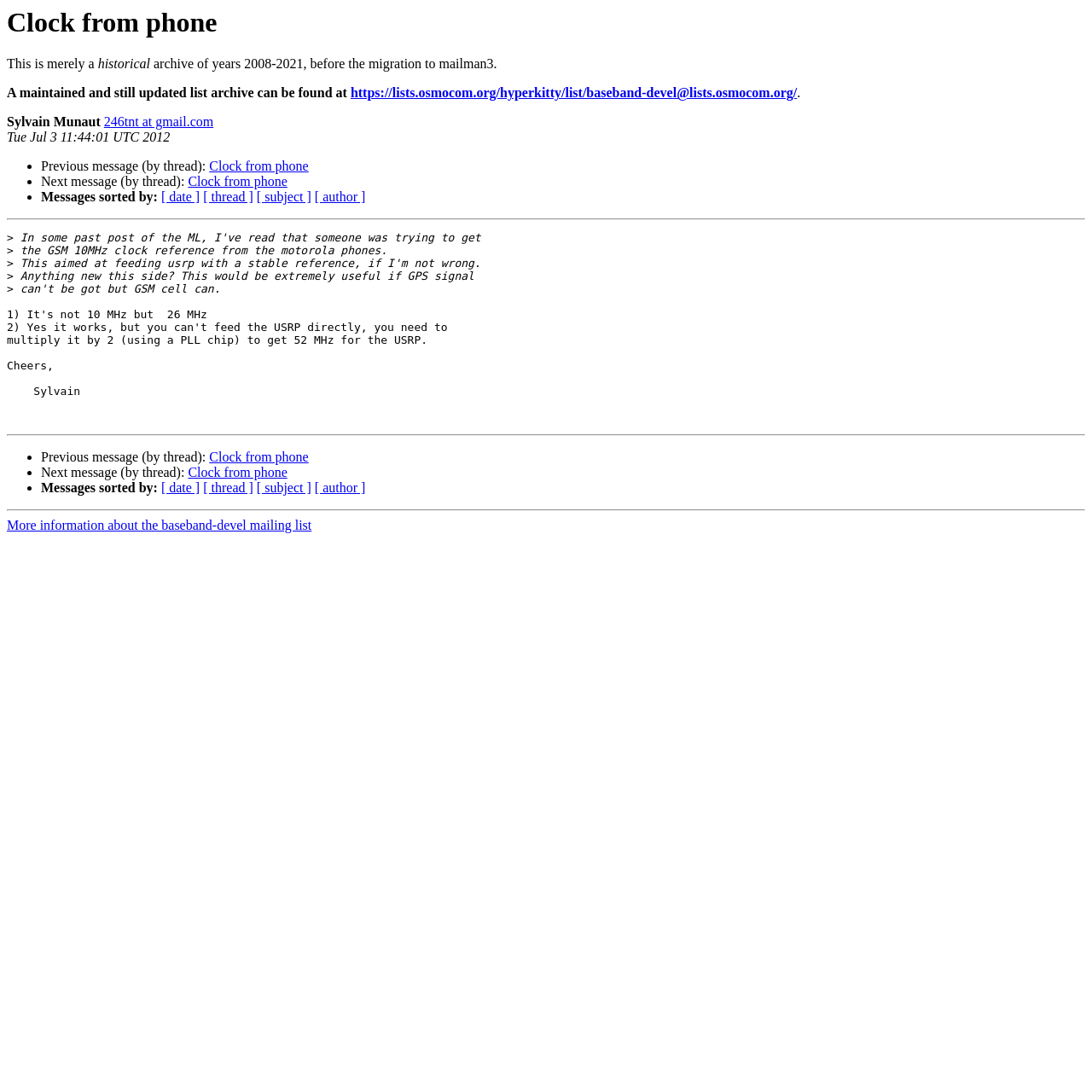Provide the bounding box coordinates of the UI element that matches the description: "https://lists.osmocom.org/hyperkitty/list/baseband-devel@lists.osmocom.org/".

[0.321, 0.078, 0.73, 0.092]